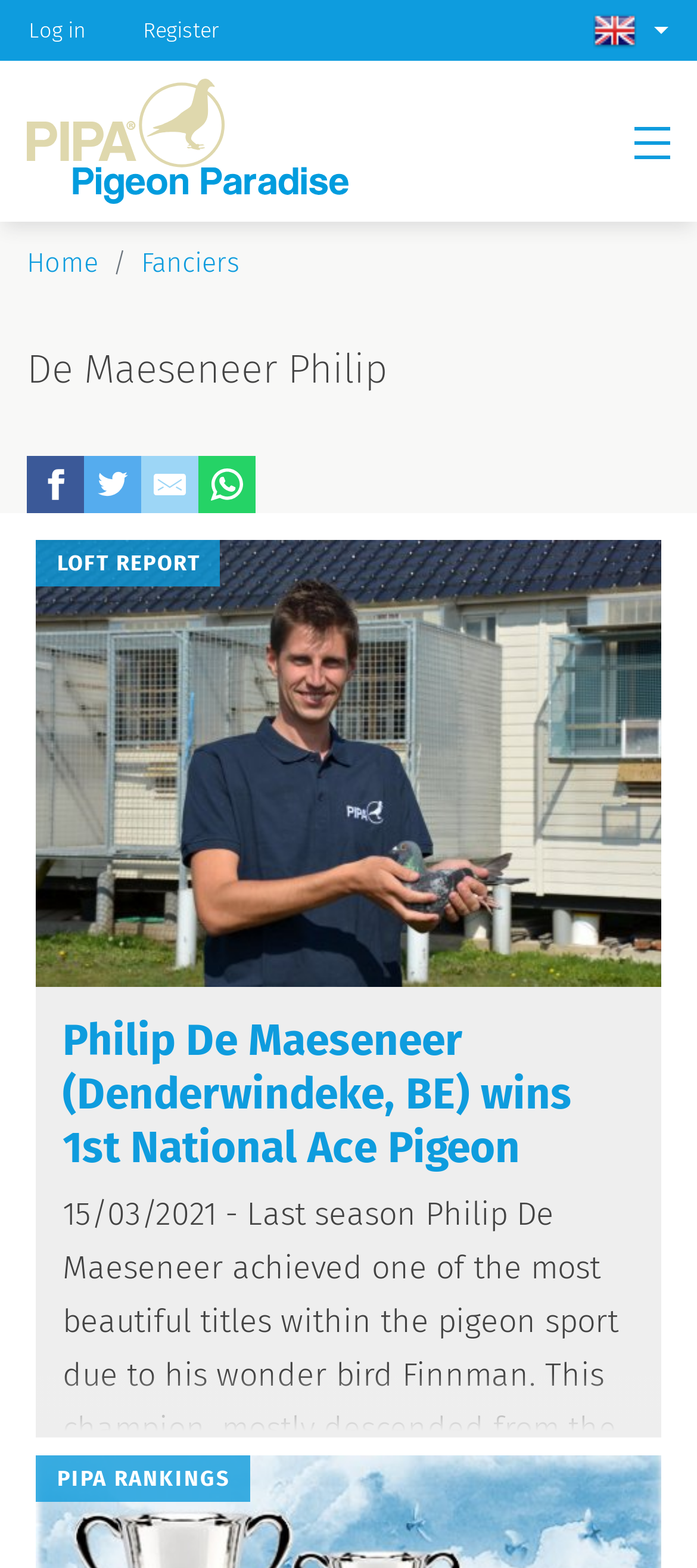What is the name of the fancier?
Using the image as a reference, give a one-word or short phrase answer.

De Maeseneer Philip